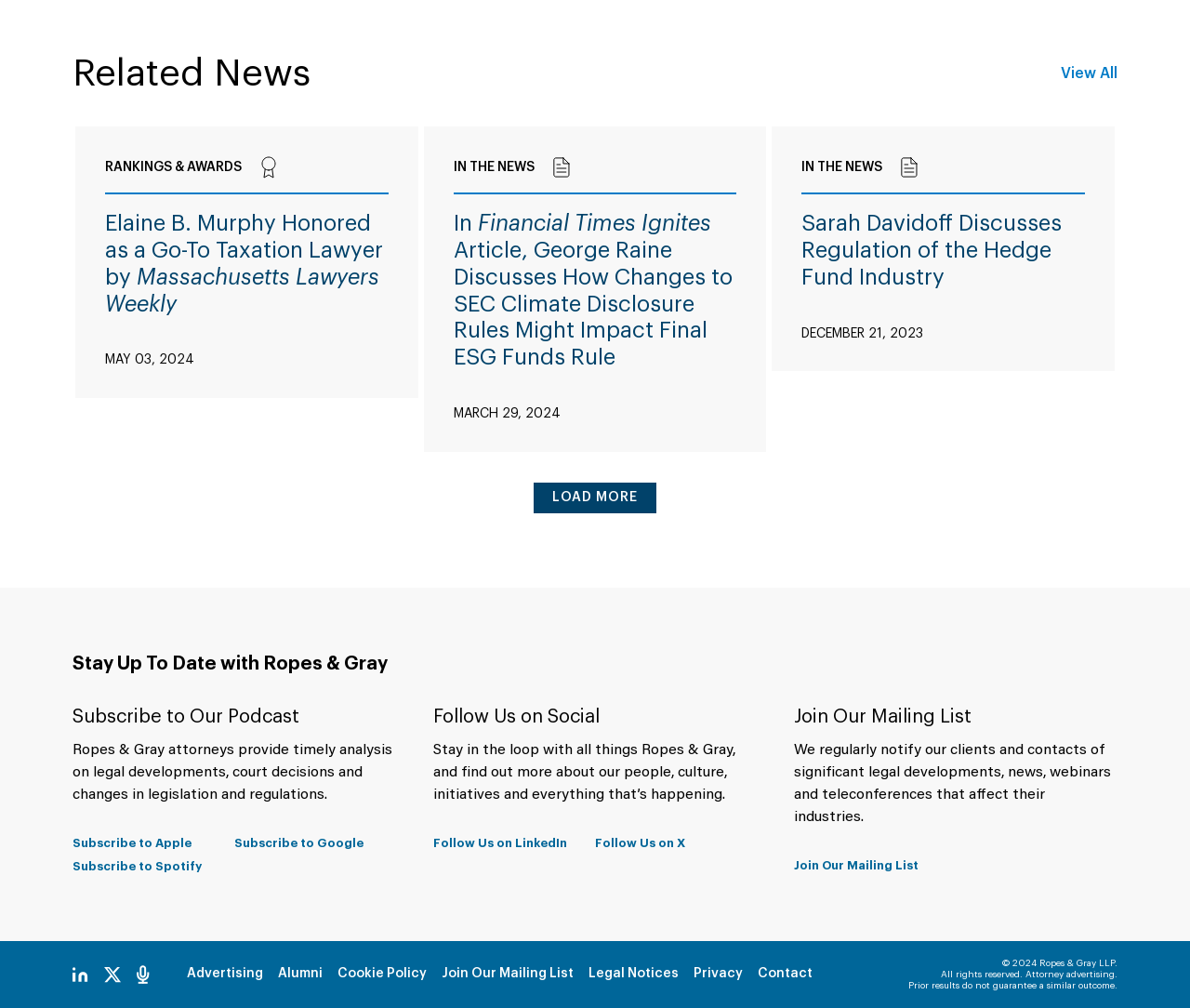Indicate the bounding box coordinates of the clickable region to achieve the following instruction: "Follow Ropes & Gray on LinkedIn."

[0.364, 0.827, 0.5, 0.845]